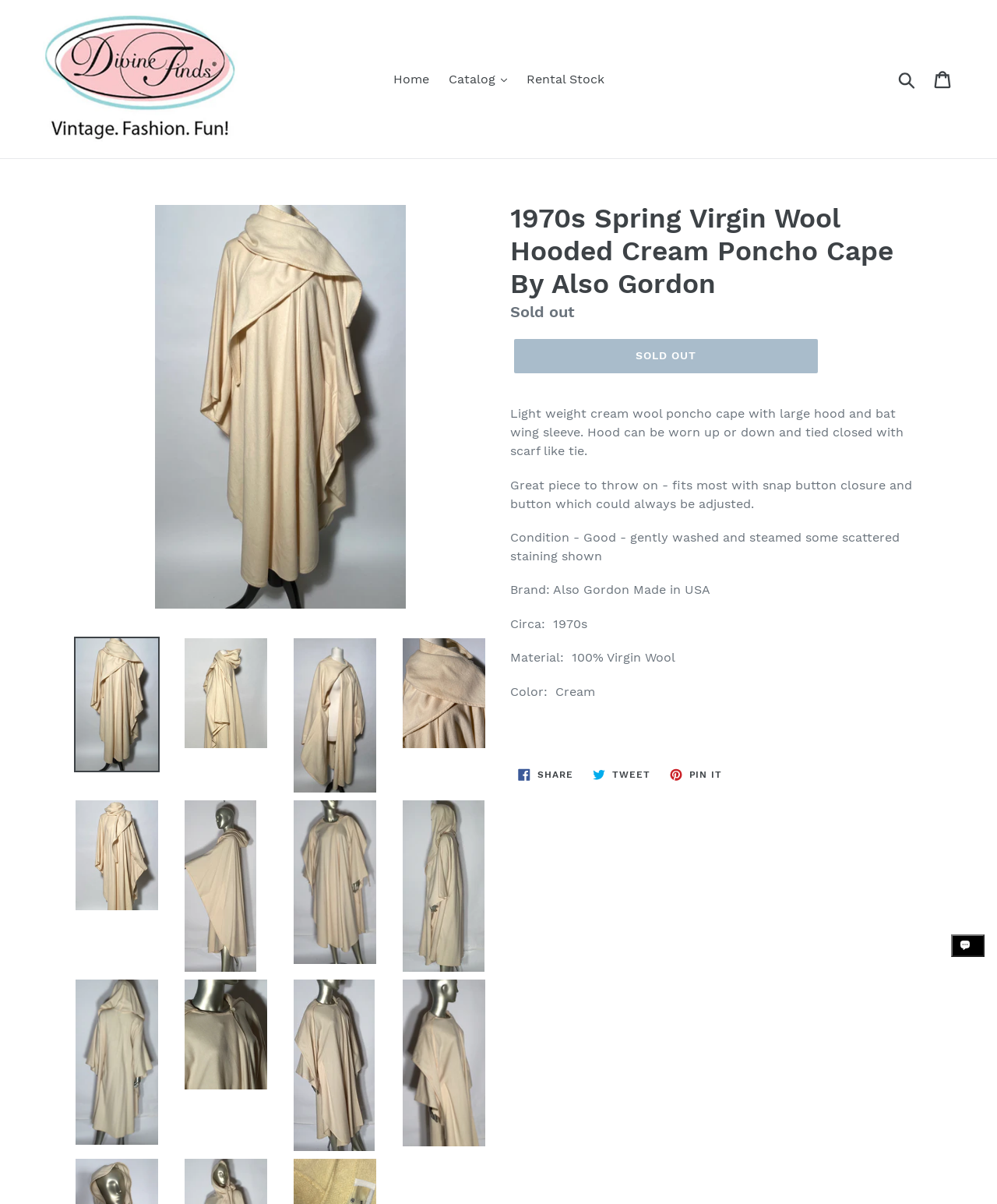Provide the bounding box coordinates for the UI element that is described by this text: "Catalog .cls-1{fill:#231f20}". The coordinates should be in the form of four float numbers between 0 and 1: [left, top, right, bottom].

[0.442, 0.056, 0.516, 0.075]